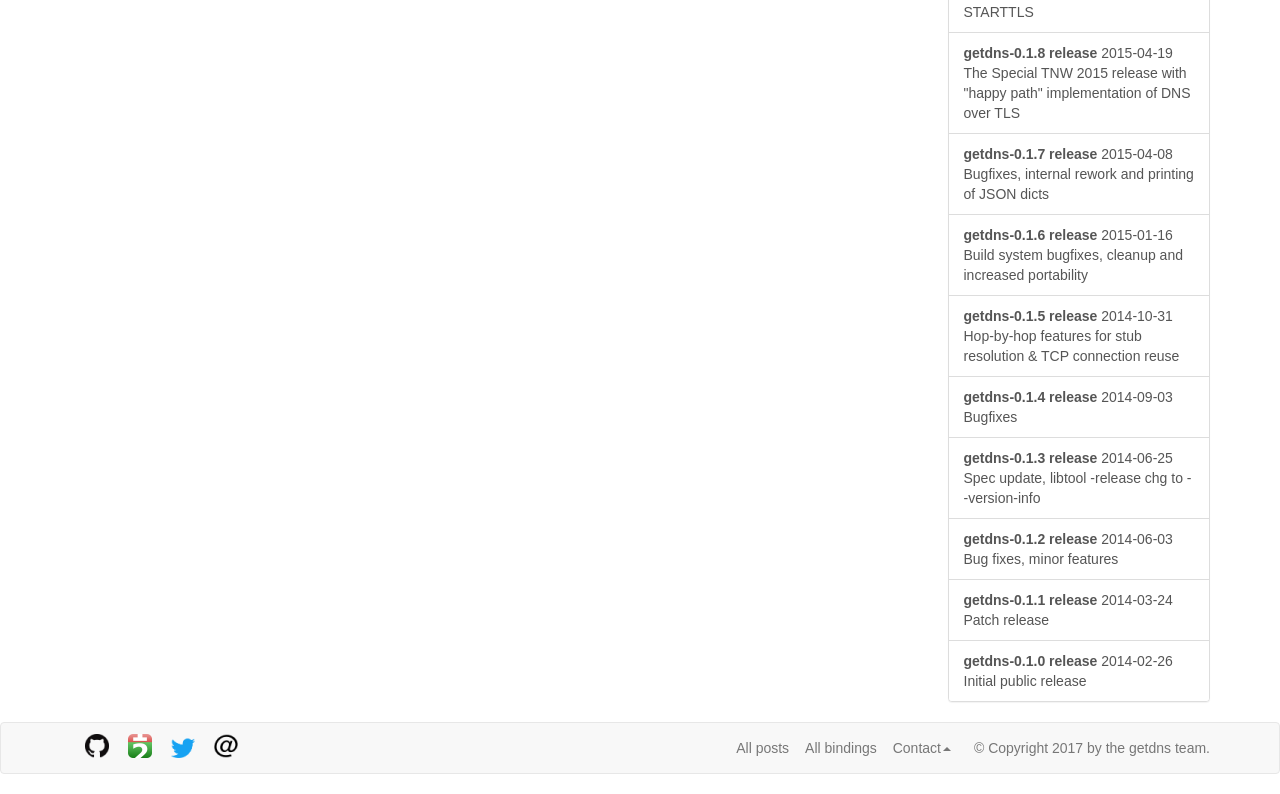How many links are there at the bottom of the webpage?
Your answer should be a single word or phrase derived from the screenshot.

3